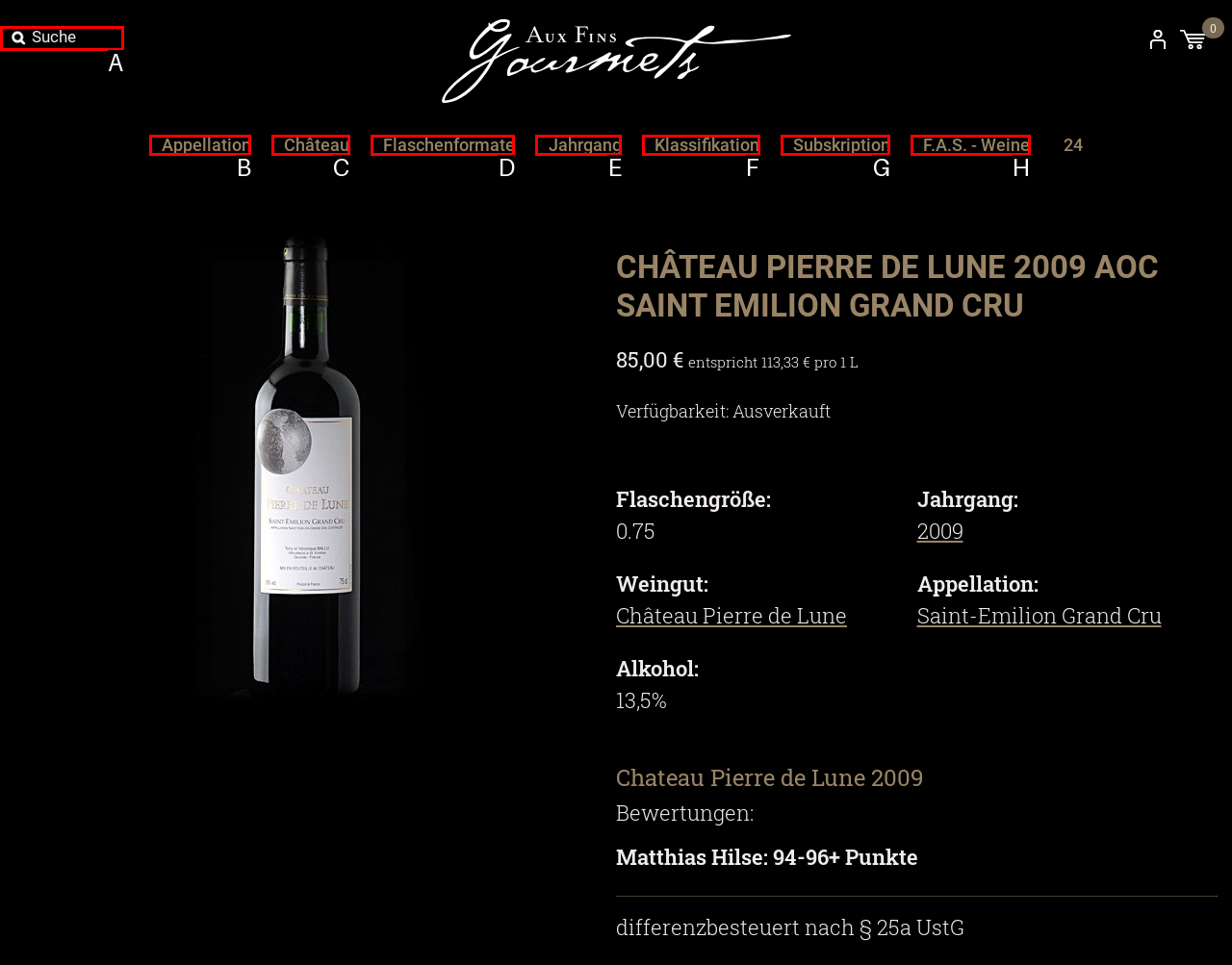Select the correct option from the given choices to perform this task: Click Suche. Provide the letter of that option.

A